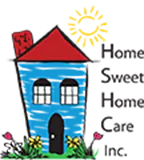Explain all the elements you observe in the image.

The image features a whimsical logo for "Home Sweet Home Care Inc." It depicts a charming, simplified blue house with a red roof, characterized by its cheerful and friendly design. The house is adorned with stylized flowers and greenery at its base, enhancing its welcoming appearance. Above the house, a bright sun shines, symbolizing warmth and positivity. The text "Home Sweet Home Care Inc." is integrated into the design, reinforcing the company's focus on offering compassionate care and support services. Overall, the logo conveys a sense of comfort and home, aligning with the mission of the organization to provide nurturing care to individuals in need.